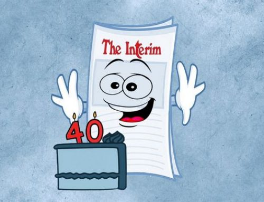Analyze the image and deliver a detailed answer to the question: What is the character resembling?

The character is resembling a smiling newspaper, which is evident from its facial features and overall design.